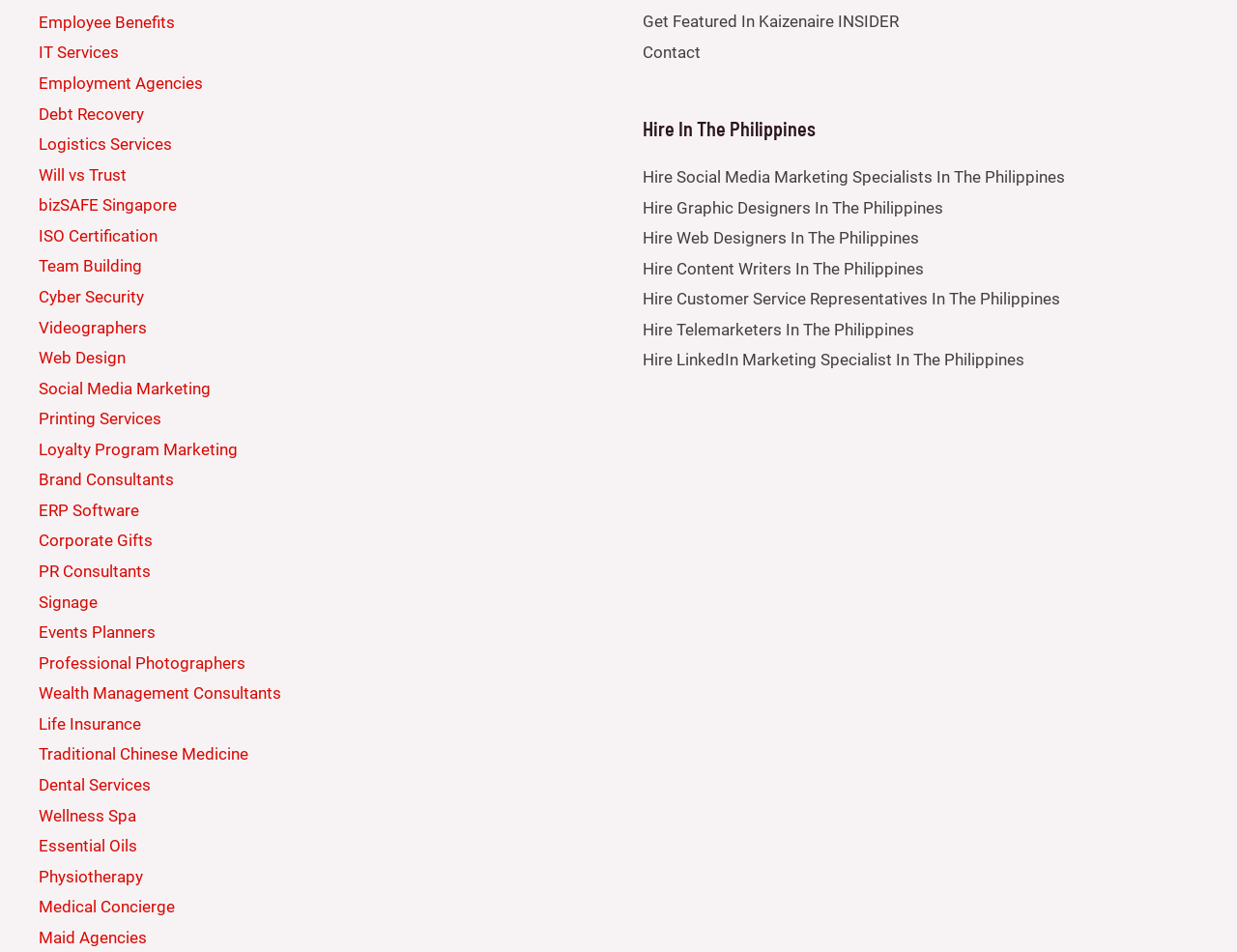How many links are there in the main section?
Based on the screenshot, provide your answer in one word or phrase.

29